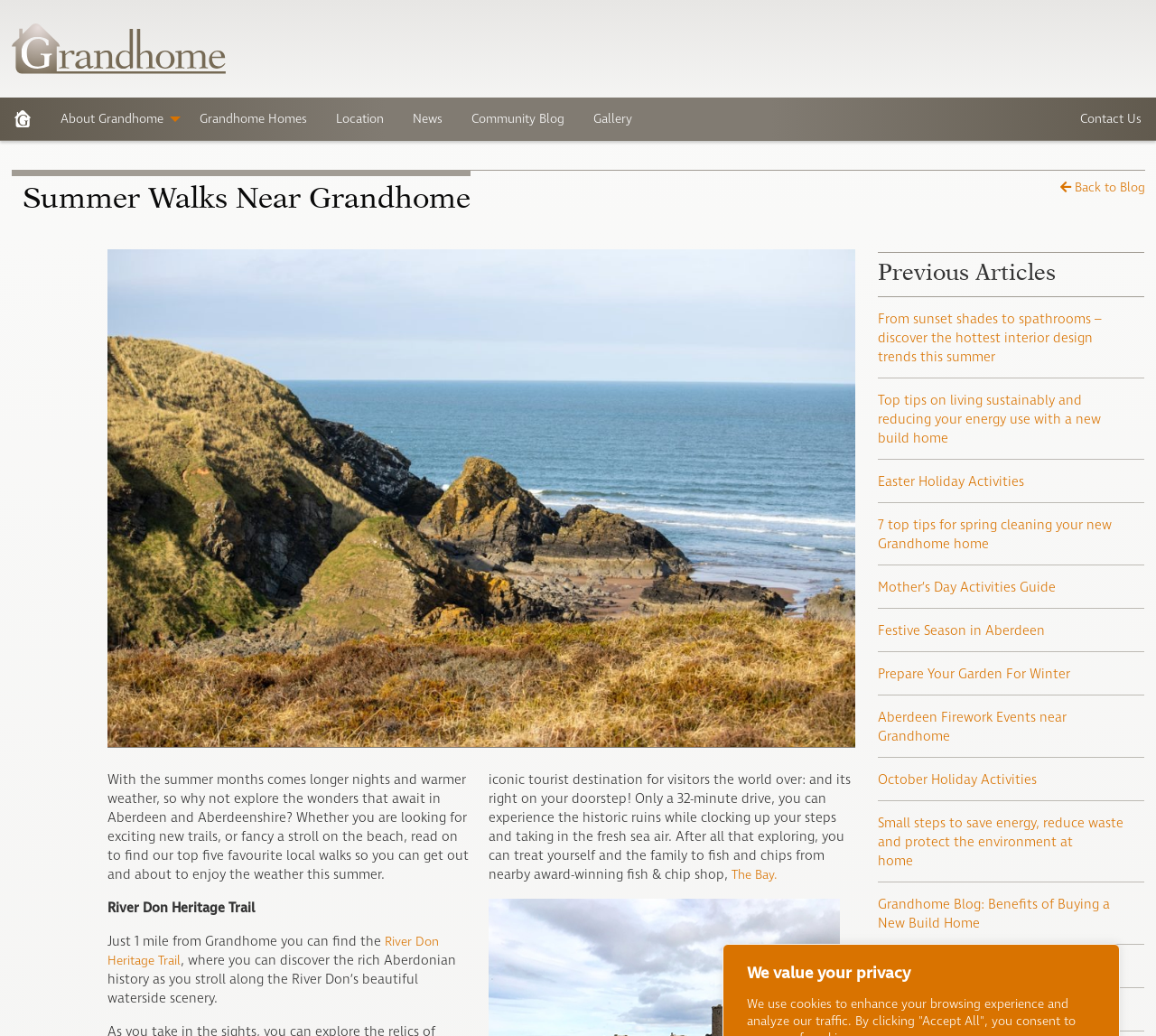Find the bounding box coordinates of the clickable region needed to perform the following instruction: "Click on the 'About Grandhome' menu item". The coordinates should be provided as four float numbers between 0 and 1, i.e., [left, top, right, bottom].

[0.04, 0.094, 0.16, 0.135]